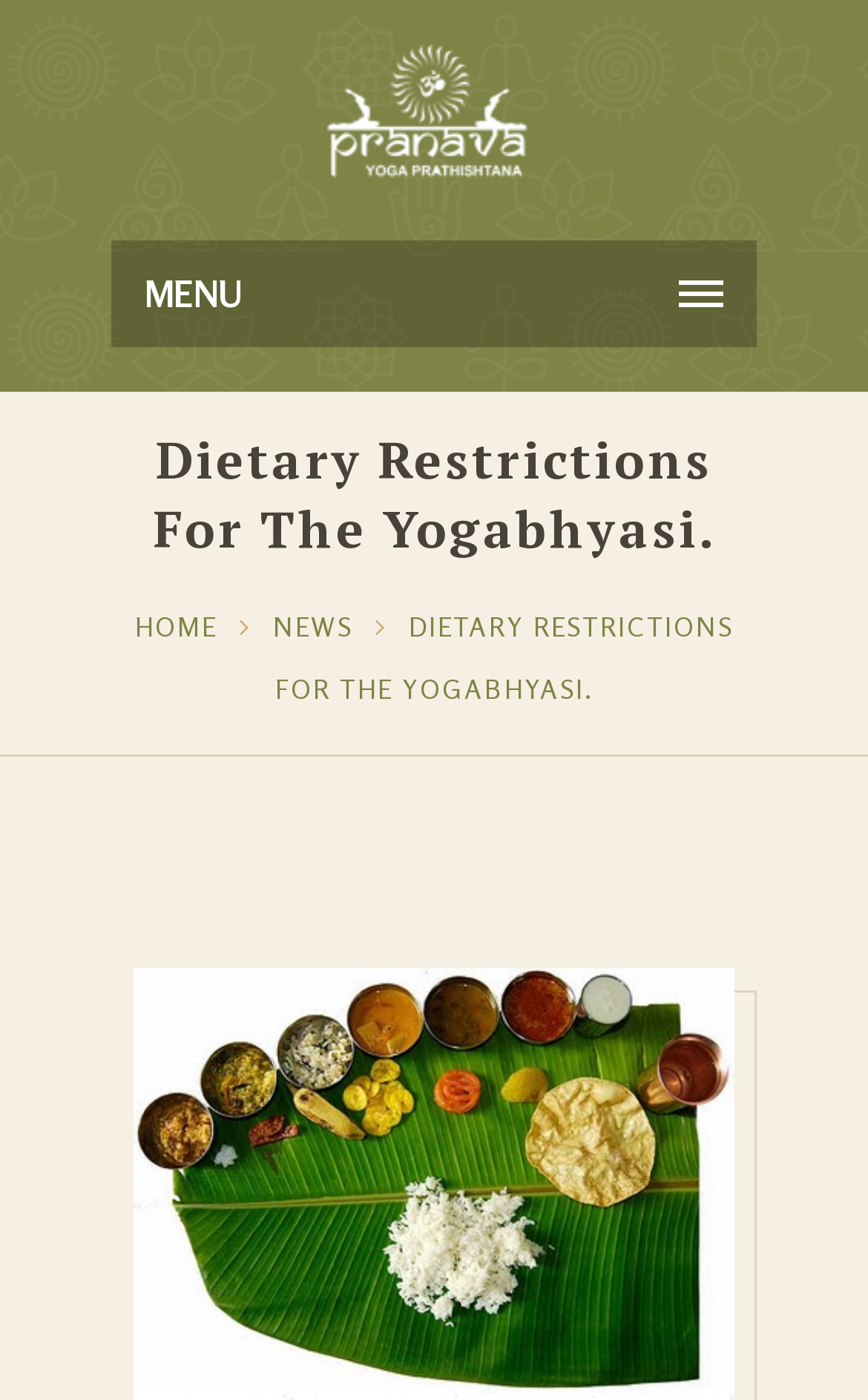Create an in-depth description of the webpage, covering main sections.

The webpage is about Satvika Food, specifically focusing on dietary restrictions for yogabhyasi. At the top, there is a logo of Pranava Yoga Prathishtana, which is an image with a link to the organization's website. Below the logo, there is a menu bar with three options: HOME, NEWS, and DIETARY RESTRICTIONS FOR THE YOGABHYASI. The main content of the page is a heading that reads "Dietary Restrictions For The Yogabhyasi." which takes up most of the width of the page. On the left side of the page, there is a separate section with the title "MENU" written in a smaller font.